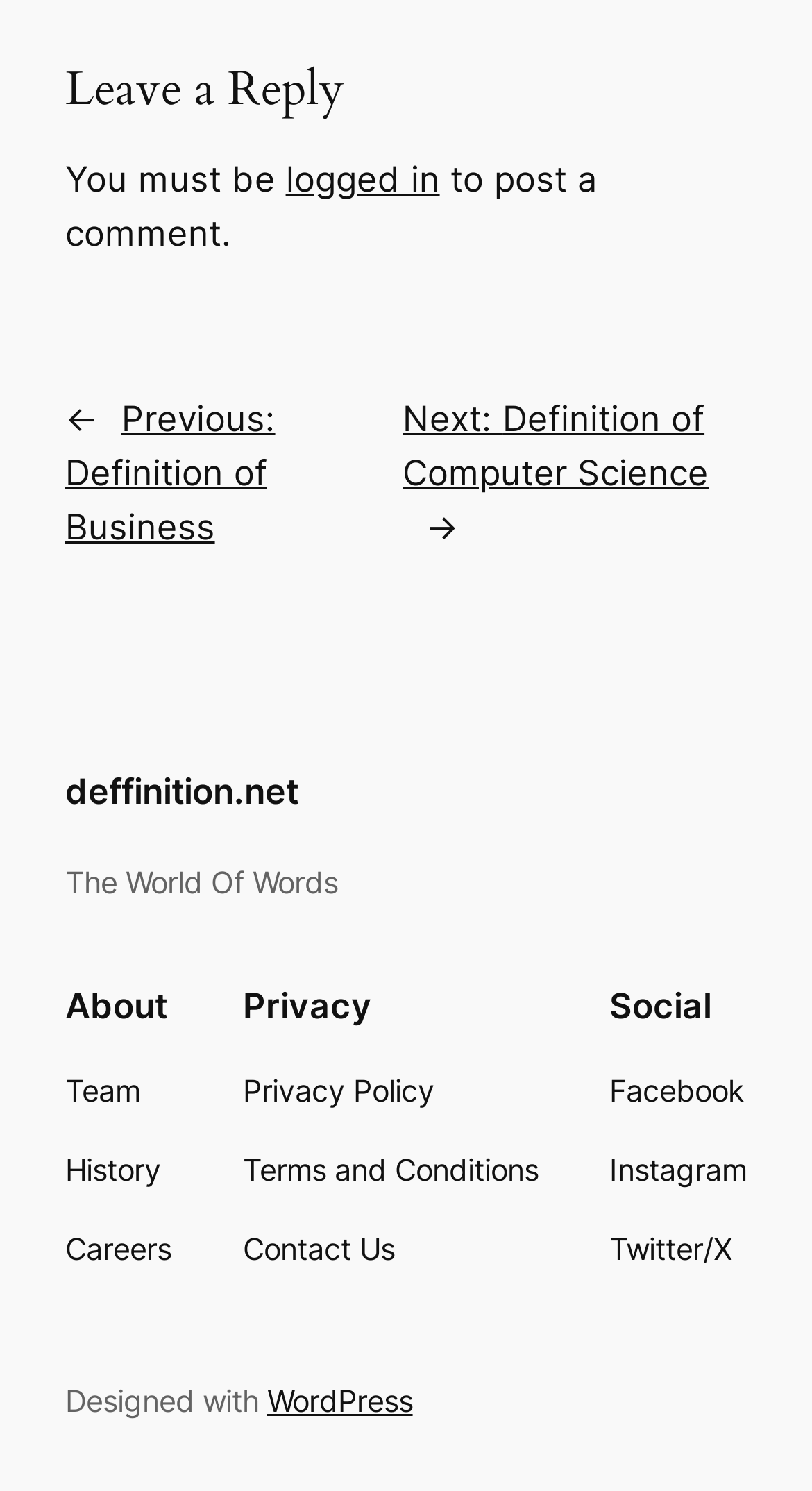What is the platform used to design the website?
Using the image, give a concise answer in the form of a single word or short phrase.

WordPress